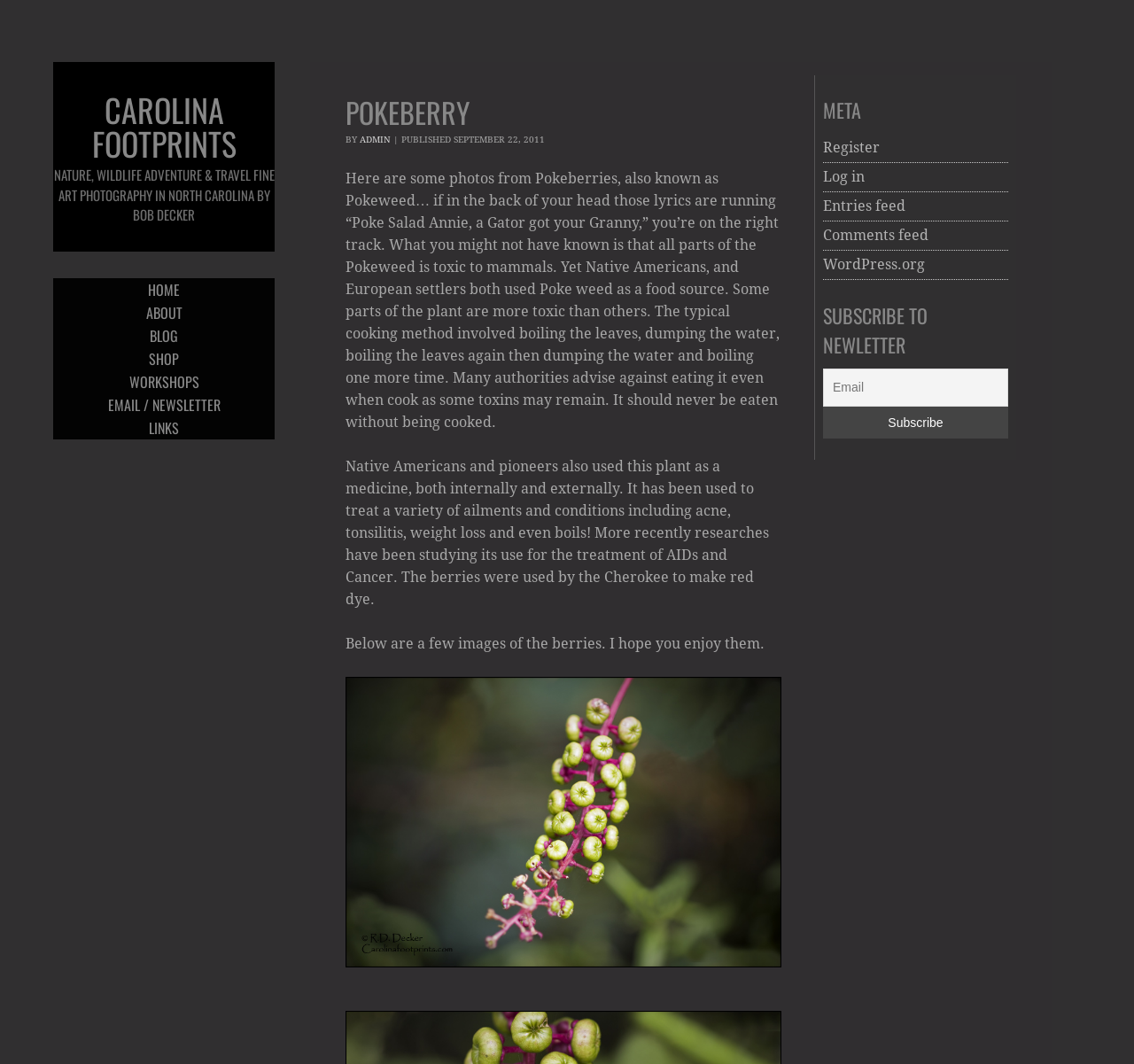Provide a one-word or brief phrase answer to the question:
What is the purpose of boiling Pokeberries?

To remove toxins